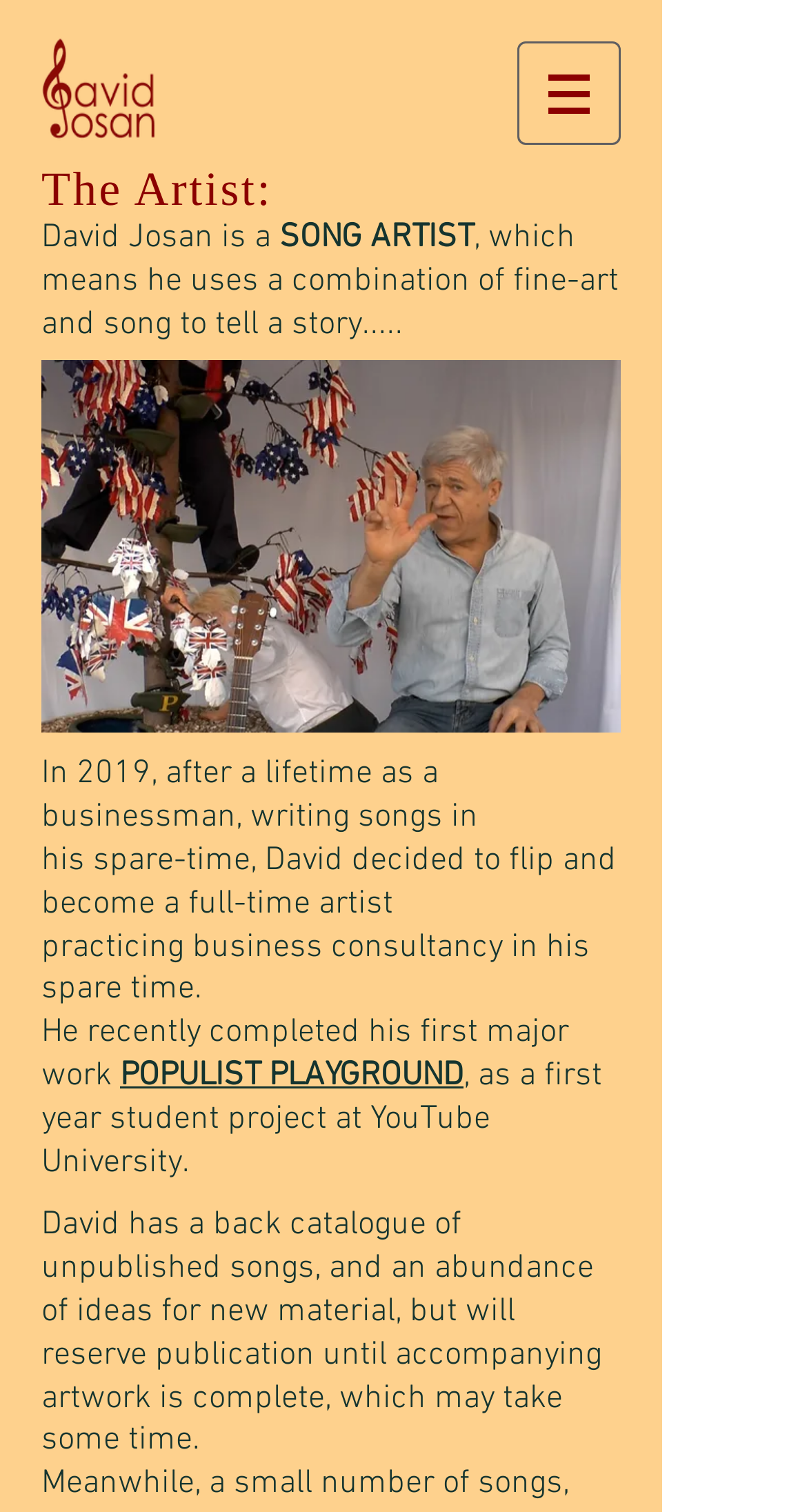Write an elaborate caption that captures the essence of the webpage.

The webpage is about David Josan, an artist who is a musician and story-teller. At the top left corner, there is a logo of David Josan, and next to it, a heading "The Artist:" is displayed. Below the heading, a large image of David Josan as a musician and story-teller takes up most of the width of the page. 

On the top right corner, there is a navigation menu labeled "Site" with a button that has a popup menu. The menu also contains an image. 

The main content of the page is divided into sections. The first section describes David Josan as a song artist who uses a combination of fine-art and song to tell a story. The text is divided into three paragraphs, with the first paragraph explaining his art style, the second paragraph describing his background, and the third paragraph mentioning his recent work, "Populist Playground", which is linked to a separate page. 

Throughout the page, there are several images, including the logo, the image of David Josan, and possibly an image in the navigation menu. The overall layout is organized, with clear headings and concise text that provides a biography of the artist David Josan.